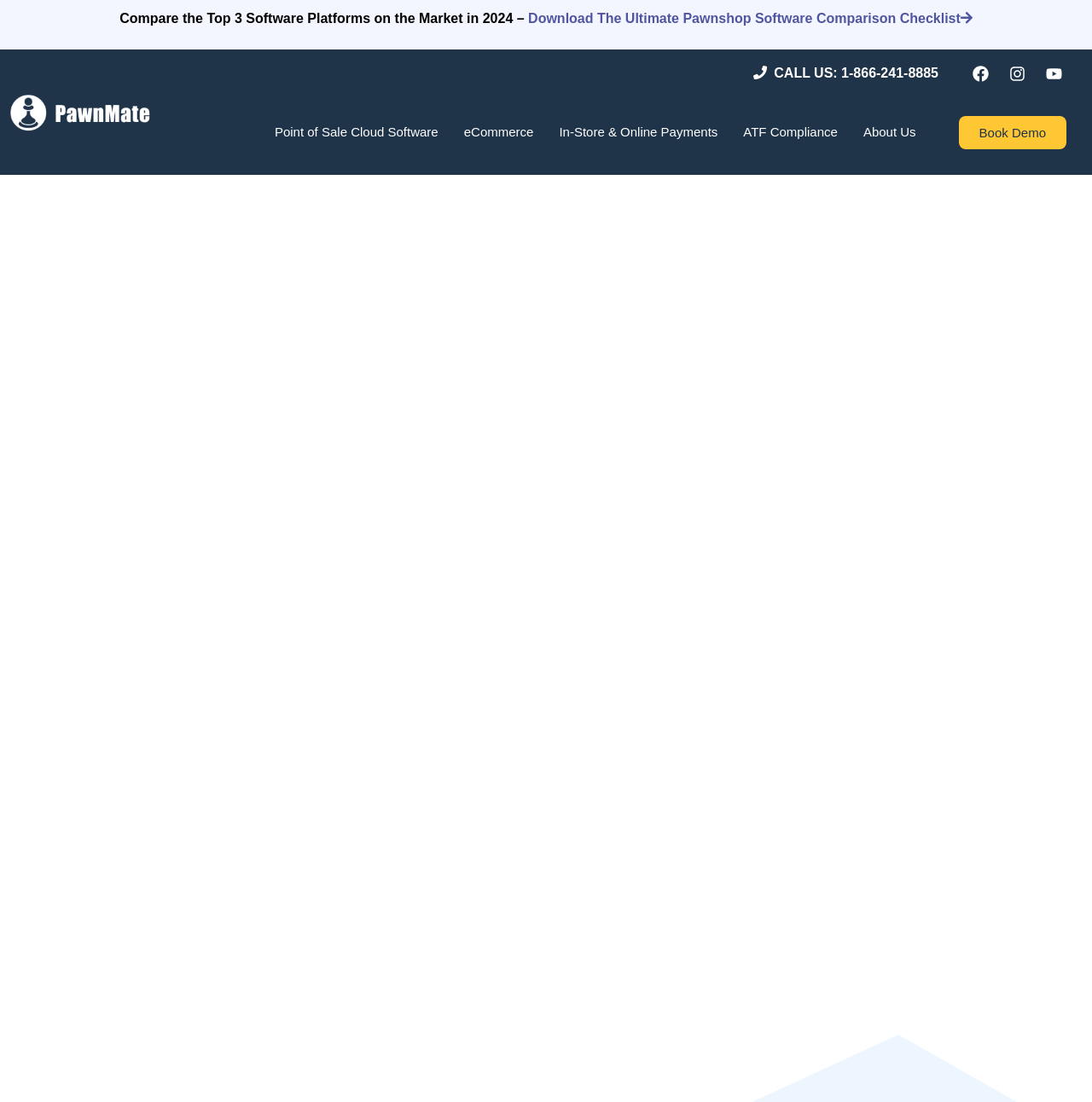By analyzing the image, answer the following question with a detailed response: What is the logo of the software platform?

I found the logo of the software platform by looking at the image element with the description 'PawnMate Pawnshop Software Logo' which has a bounding box coordinate of [0.008, 0.084, 0.138, 0.12].